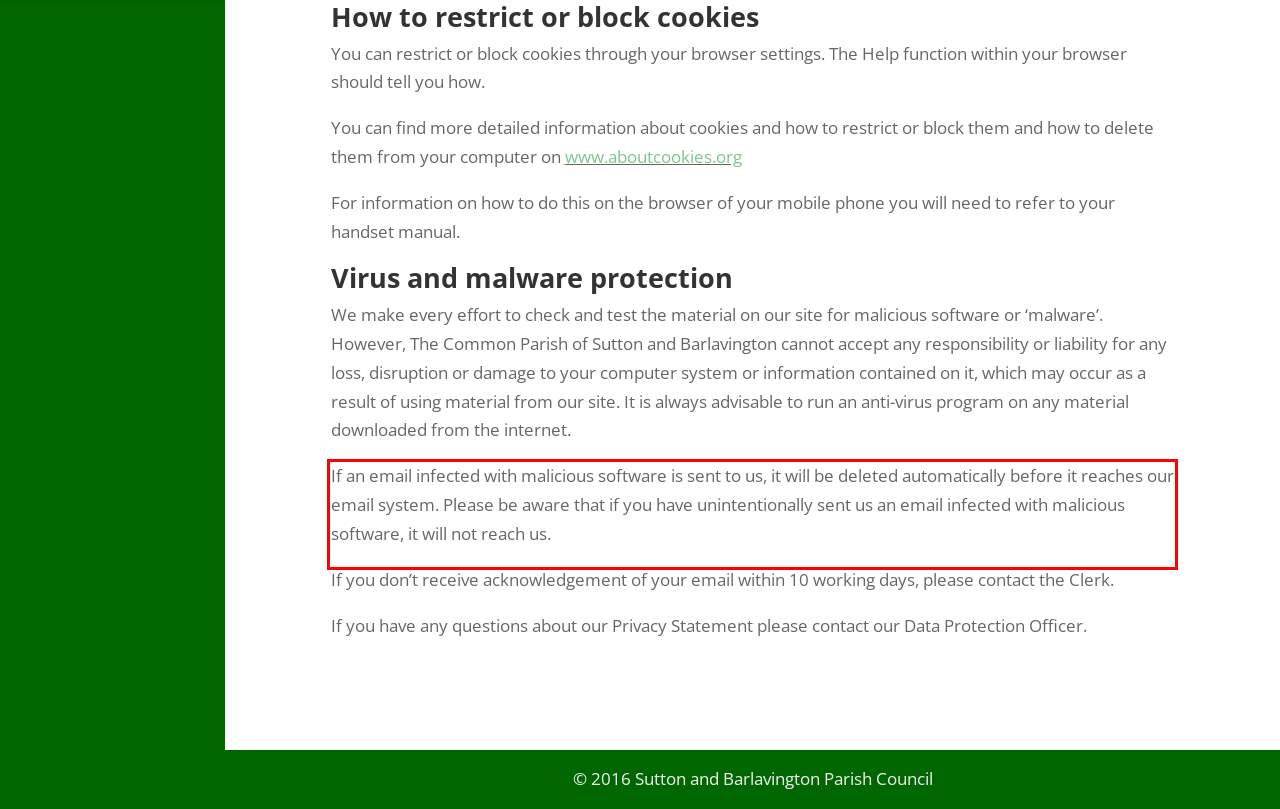You are provided with a webpage screenshot that includes a red rectangle bounding box. Extract the text content from within the bounding box using OCR.

If an email infected with malicious software is sent to us, it will be deleted automatically before it reaches our email system. Please be aware that if you have unintentionally sent us an email infected with malicious software, it will not reach us.